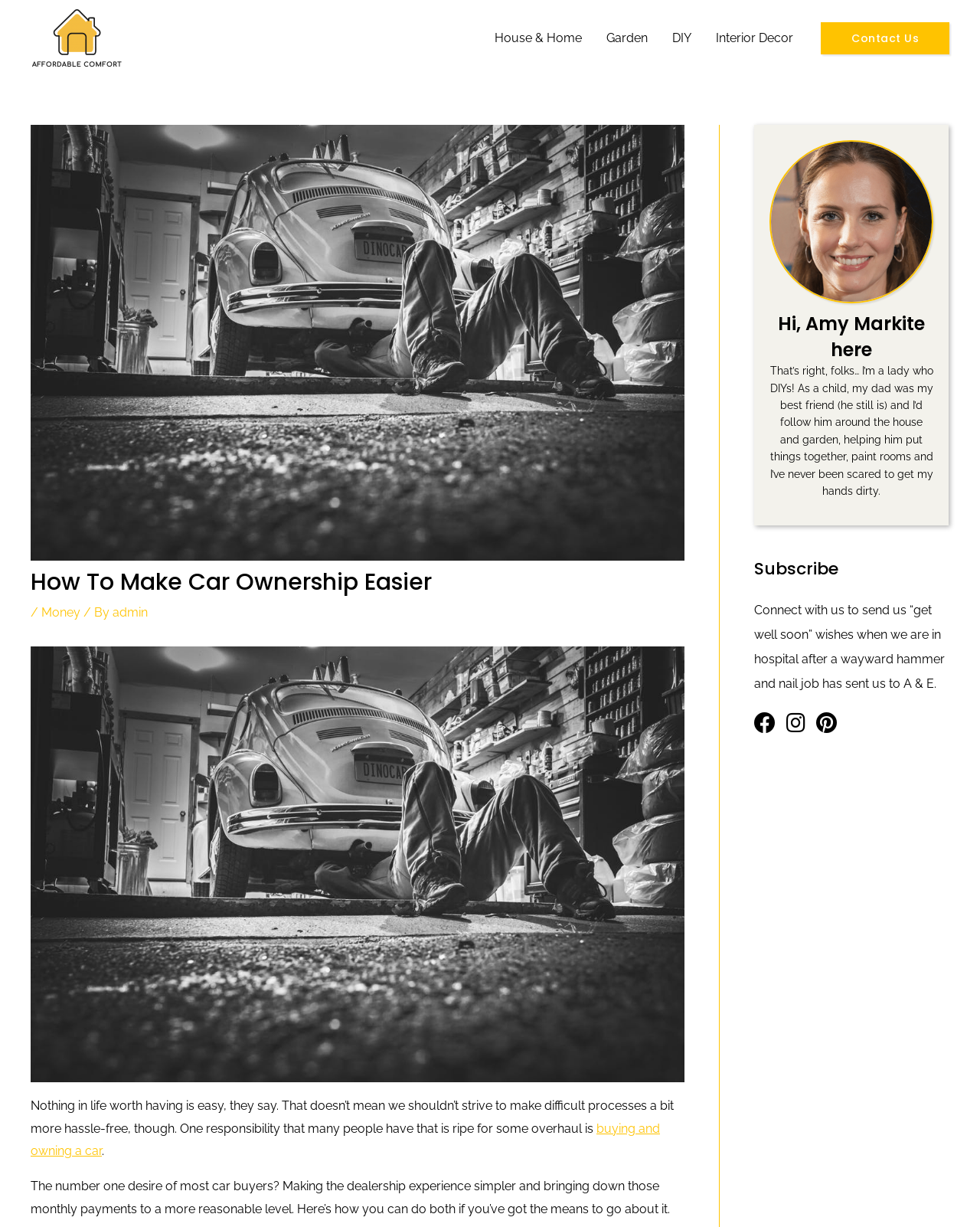Describe all the visual and textual components of the webpage comprehensively.

This webpage is about an article titled "How To Make Car Ownership Easier". At the top left, there is a logo with the text "Affordable Comfort" accompanied by a small image. Below the logo, there is a navigation menu with four links: "House & Home", "Garden", "DIY", and "Interior Decor". 

On the top right, there is a link to "Contact Us". Below the navigation menu, there is a header section with the article title "How To Make Car Ownership Easier" and a subheading with the author's name "admin" and category "Money". 

The main content of the article starts with a paragraph discussing the idea of making difficult processes easier, specifically in the context of buying and owning a car. The article then provides tips on how to simplify the dealership experience and reduce monthly payments. 

On the right side of the page, there are two sections. The top section features an image of a person, Amy Markite, with a heading and a brief introduction about her being a DIY enthusiast. The bottom section has a heading "Subscribe" and a paragraph encouraging readers to connect with the author.